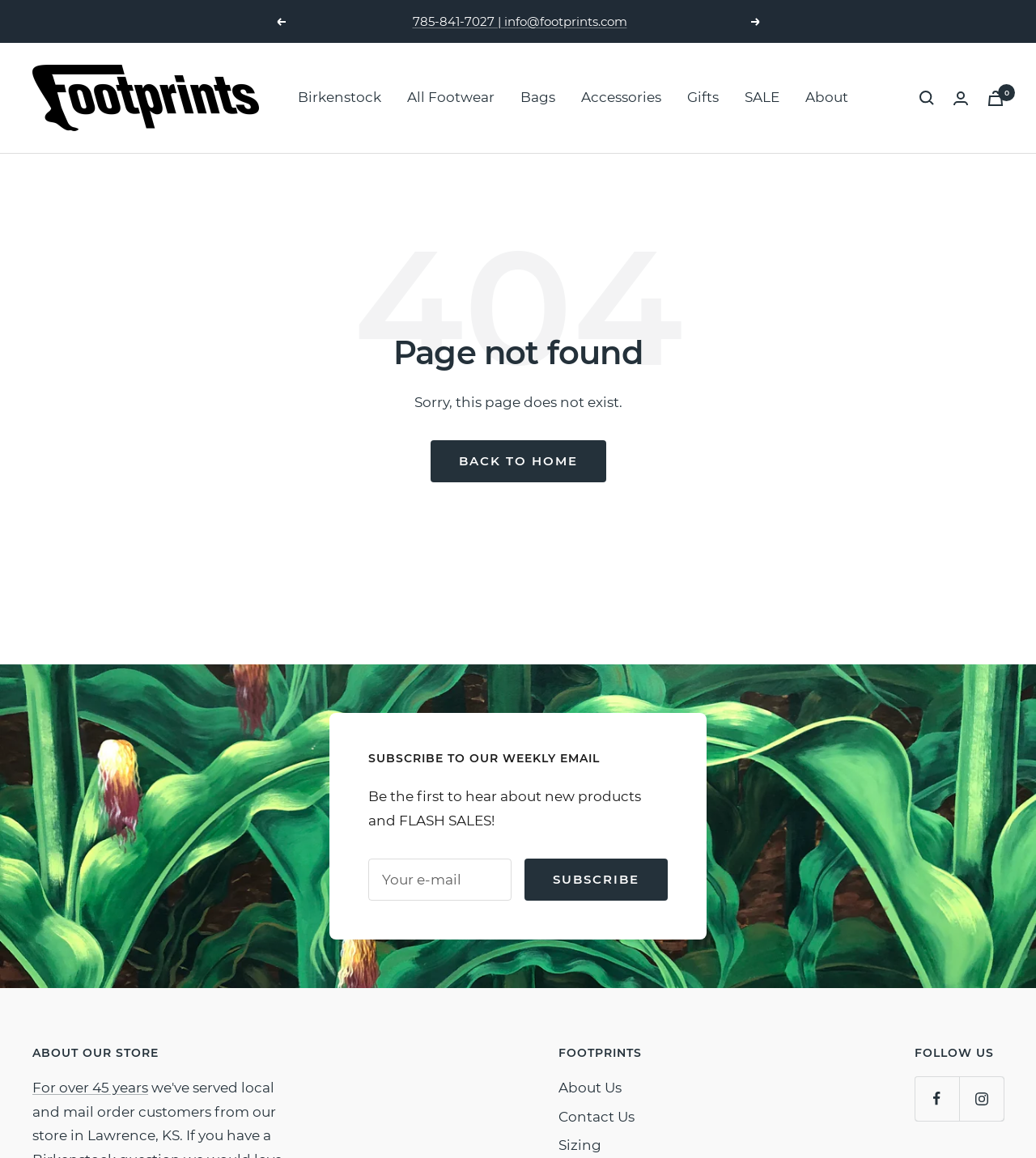Pinpoint the bounding box coordinates of the clickable area necessary to execute the following instruction: "Enter your email address". The coordinates should be given as four float numbers between 0 and 1, namely [left, top, right, bottom].

[0.356, 0.741, 0.494, 0.778]